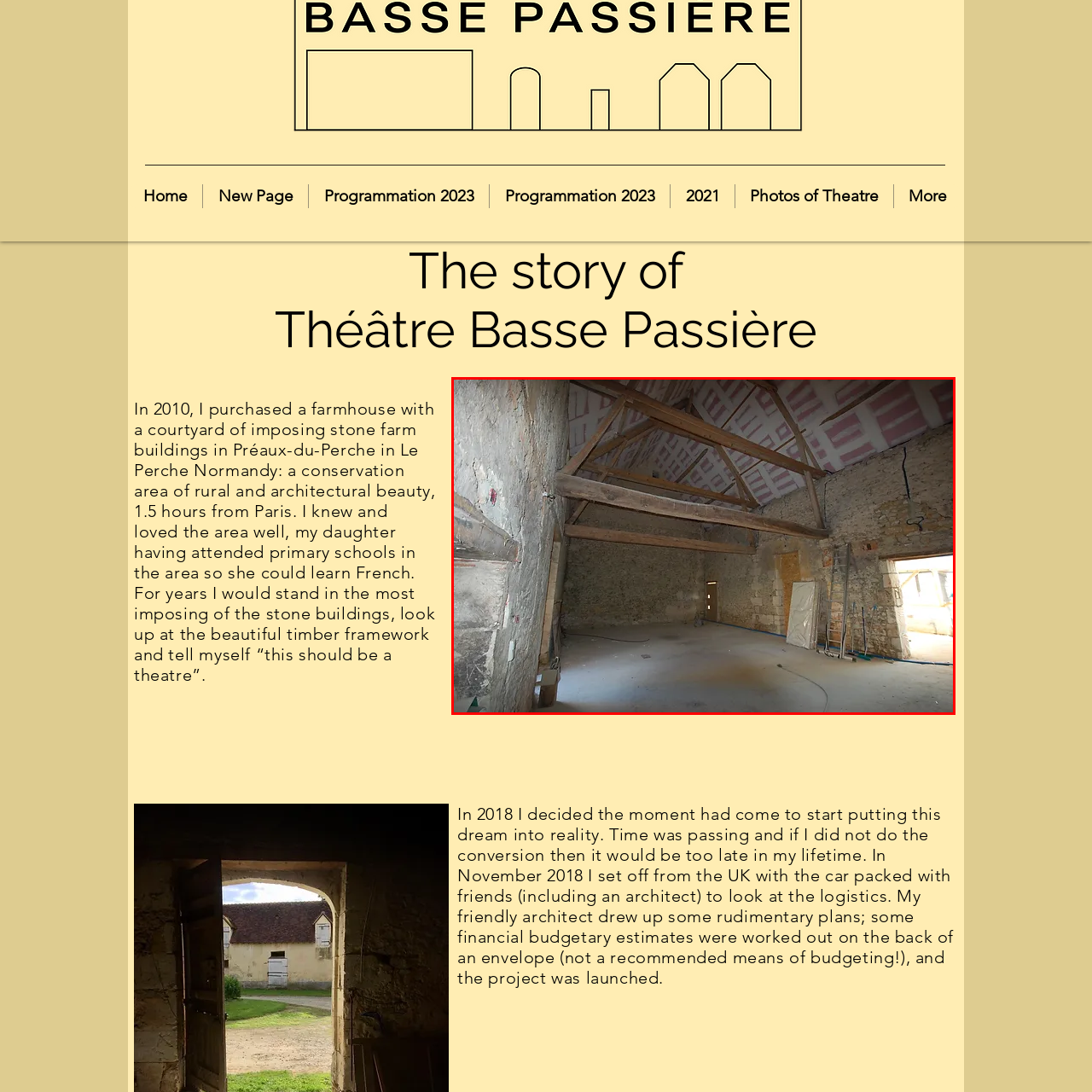What is the intended use of the renovated building?  
Study the image enclosed by the red boundary and furnish a detailed answer based on the visual details observed in the image.

According to the caption, the owner's dream is to transform this beautiful yet underutilized structure into a vibrant cultural space, specifically a theatre, reflecting the history of the location and the ambition of the renovation.